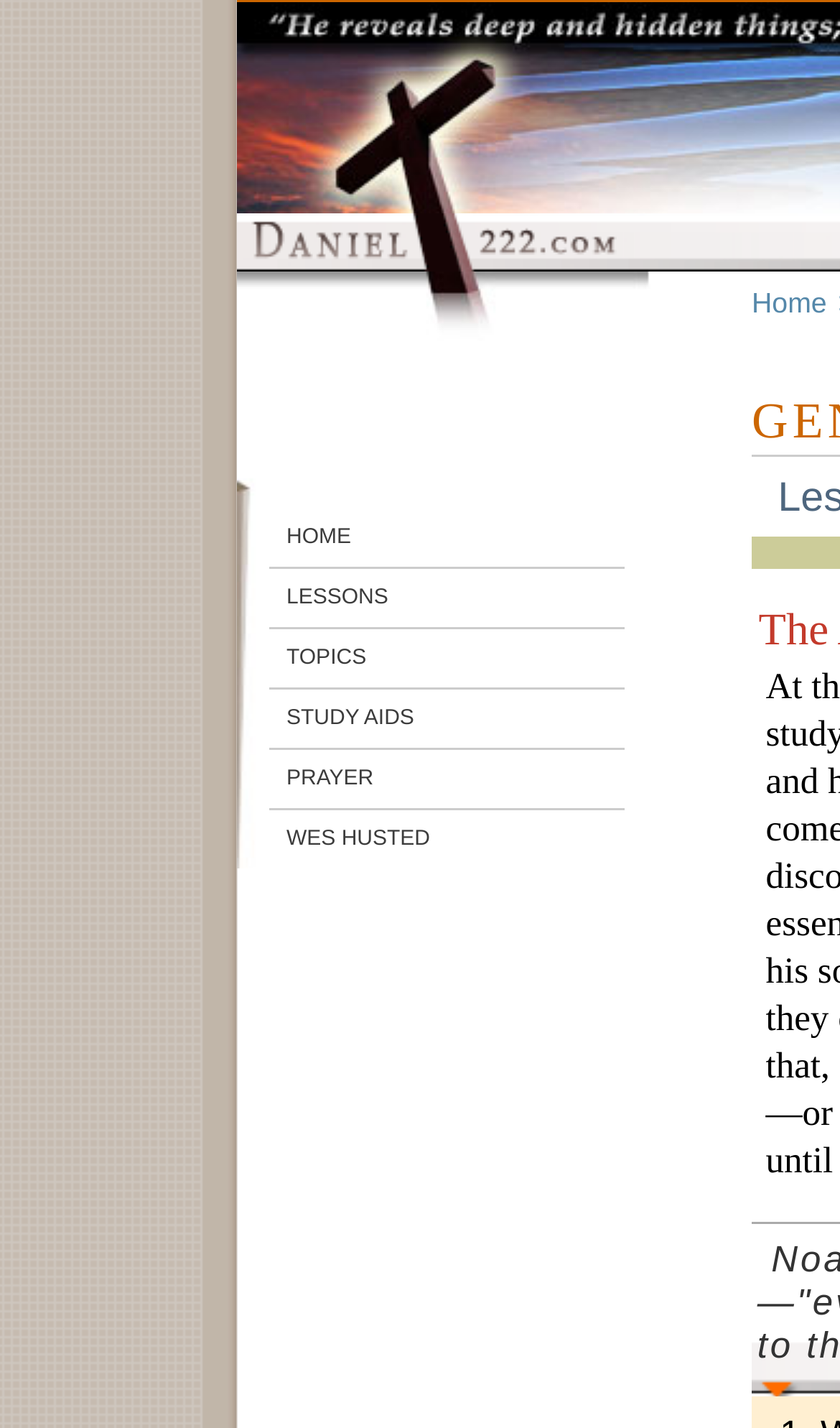Describe the webpage in detail, including text, images, and layout.

The webpage is titled "Lesson 17" and appears to be a navigation-focused page. At the top-left corner, there is a small, non-descriptive text element containing a single whitespace character. 

On the left side of the page, there is a vertical menu consisting of five links: "HOME", "LESSONS", "TOPICS", "STUDY AIDS", and "PRAYER", listed in that order from top to bottom. These links occupy a significant portion of the left side of the page.

On the top-right corner, there is another link labeled "Home". This link is separate from the vertical menu on the left side. 

There is no prominent text or content on the page apart from these navigation links.